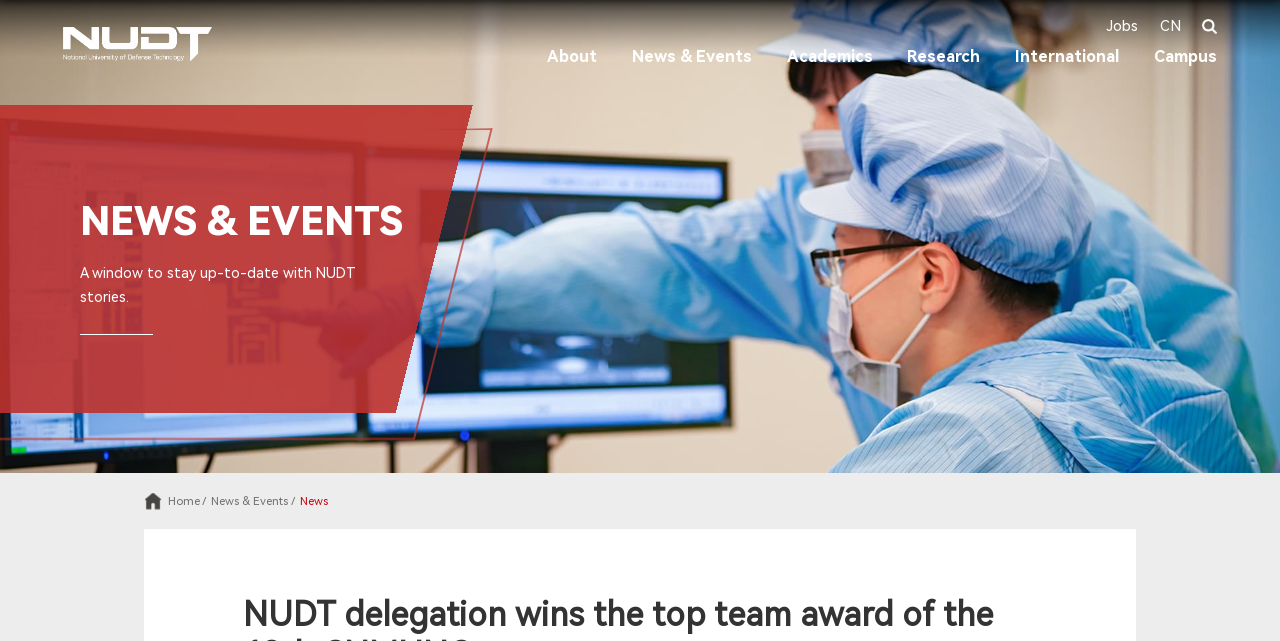Using the format (top-left x, top-left y, bottom-right x, bottom-right y), provide the bounding box coordinates for the described UI element. All values should be floating point numbers between 0 and 1: title="National University of Defense Technology"

[0.049, 0.04, 0.166, 0.064]